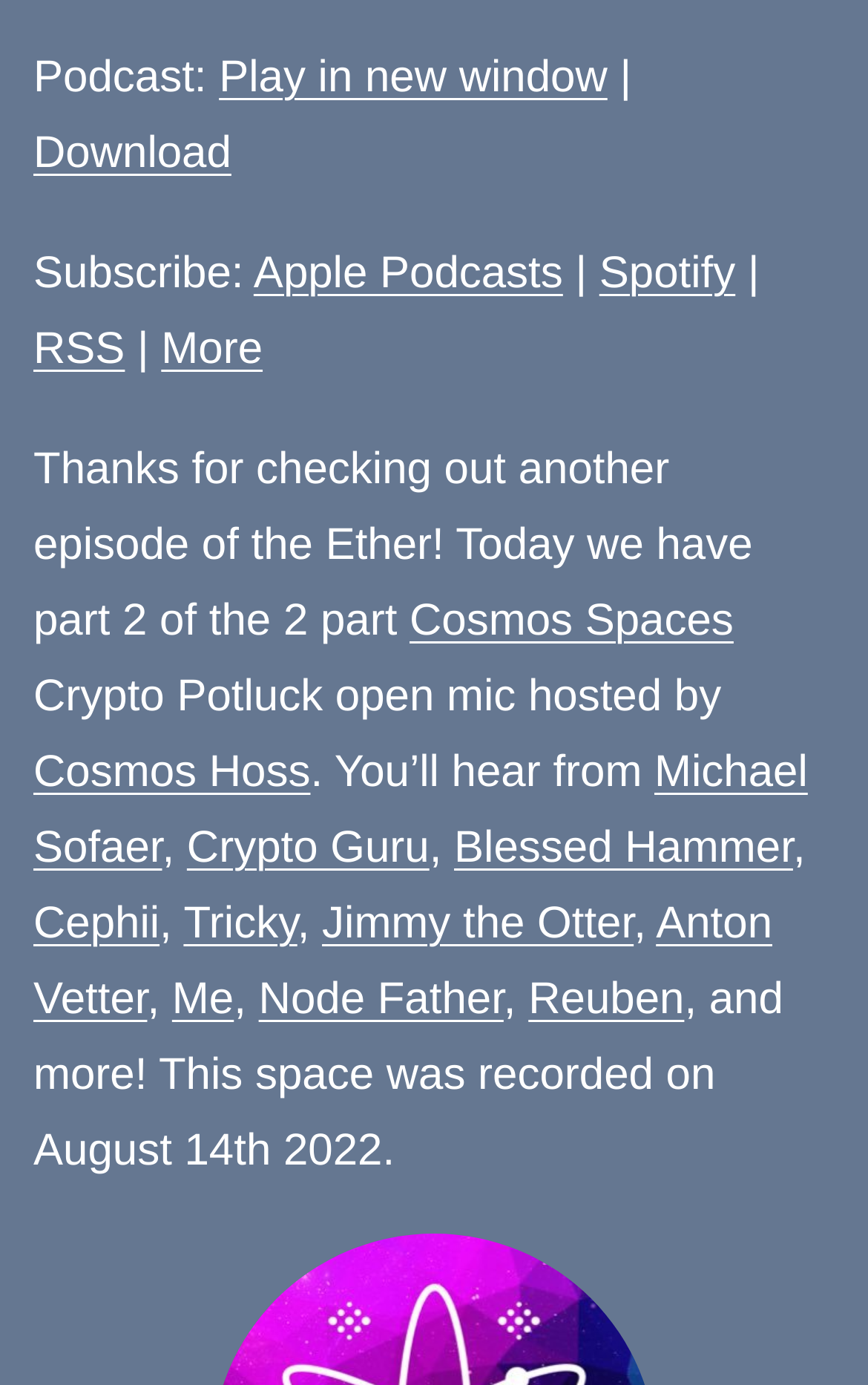Find the bounding box coordinates of the area that needs to be clicked in order to achieve the following instruction: "Visit the Cosmos Spaces website". The coordinates should be specified as four float numbers between 0 and 1, i.e., [left, top, right, bottom].

[0.472, 0.43, 0.845, 0.466]